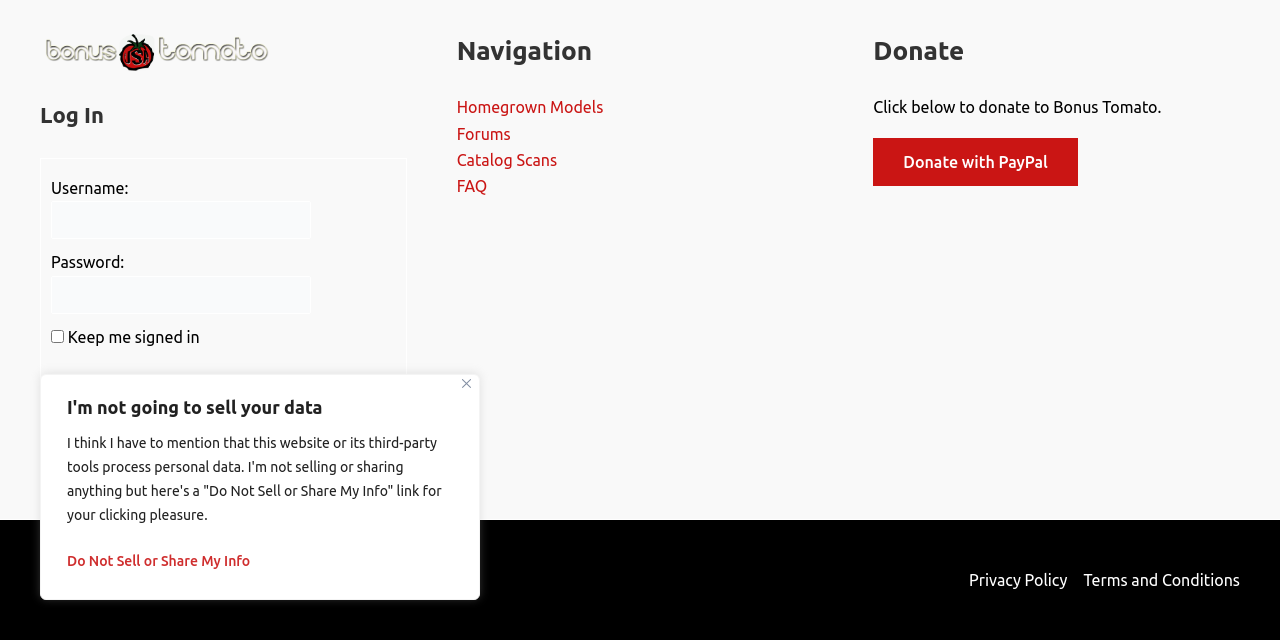Determine the bounding box for the described HTML element: "parent_node: Username: name="log"". Ensure the coordinates are four float numbers between 0 and 1 in the format [left, top, right, bottom].

[0.04, 0.314, 0.243, 0.374]